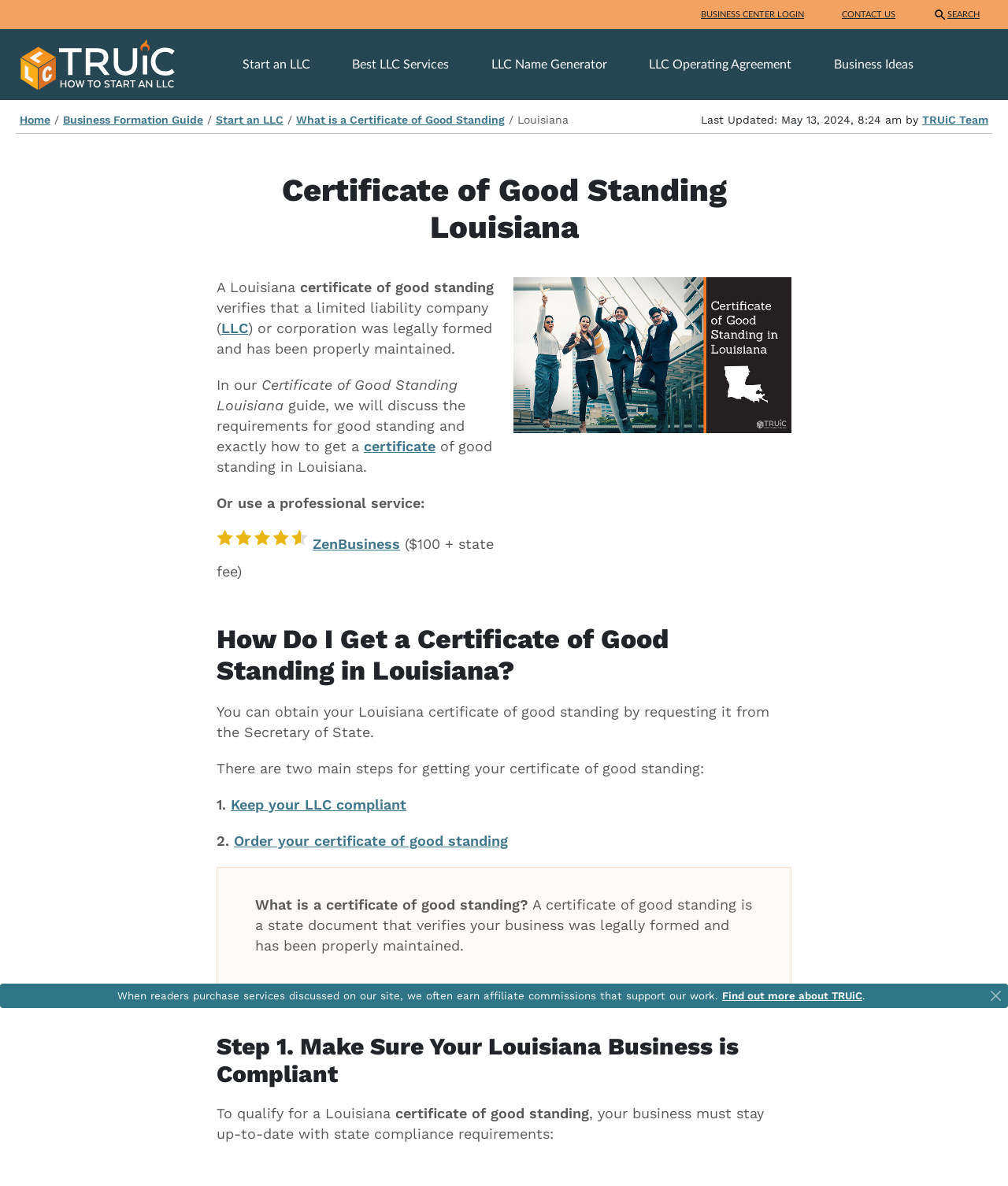Provide the bounding box coordinates of the section that needs to be clicked to accomplish the following instruction: "Get a certificate of good standing."

[0.31, 0.451, 0.397, 0.465]